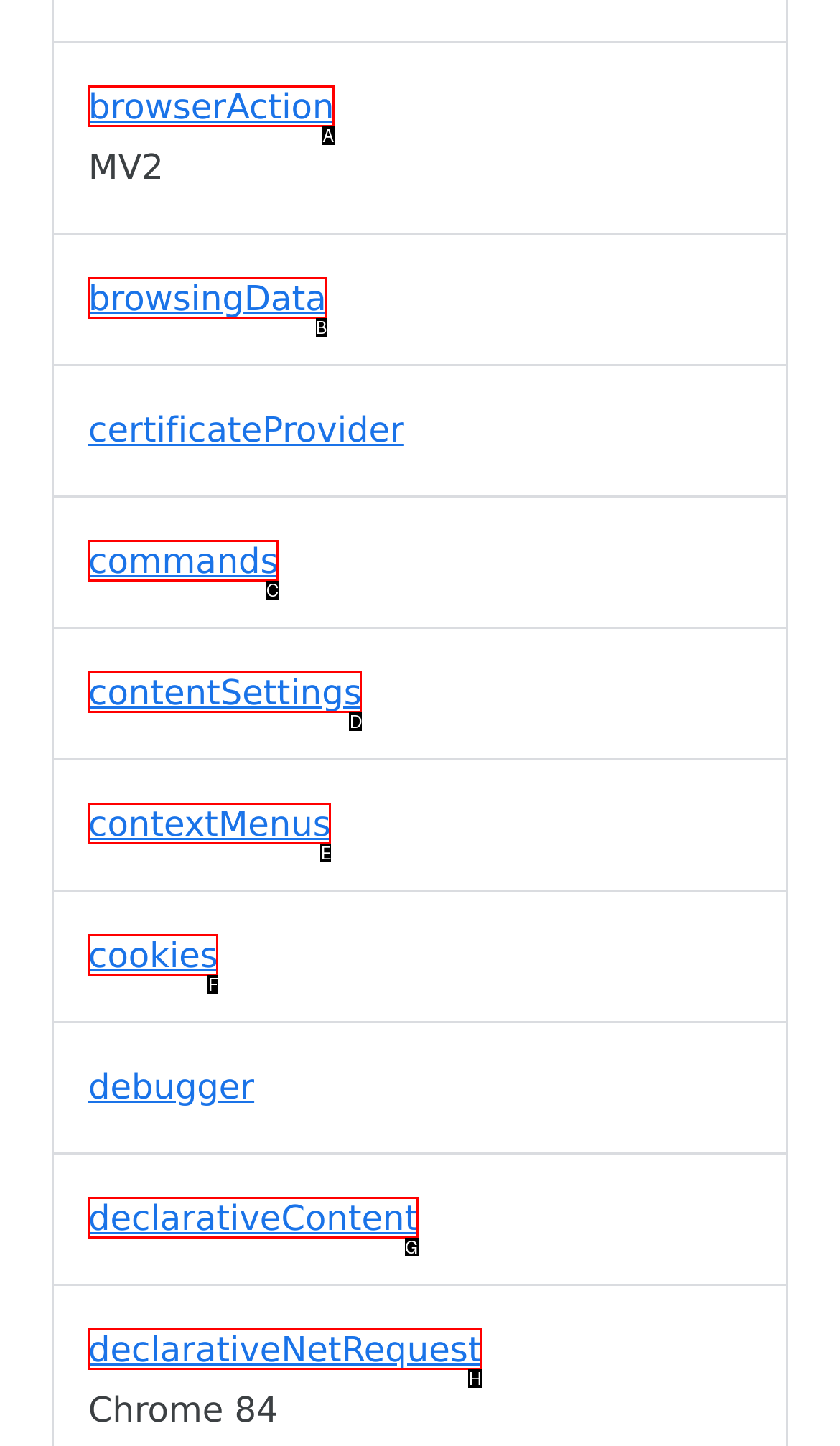Choose the HTML element that should be clicked to accomplish the task: view browsing data. Answer with the letter of the chosen option.

B